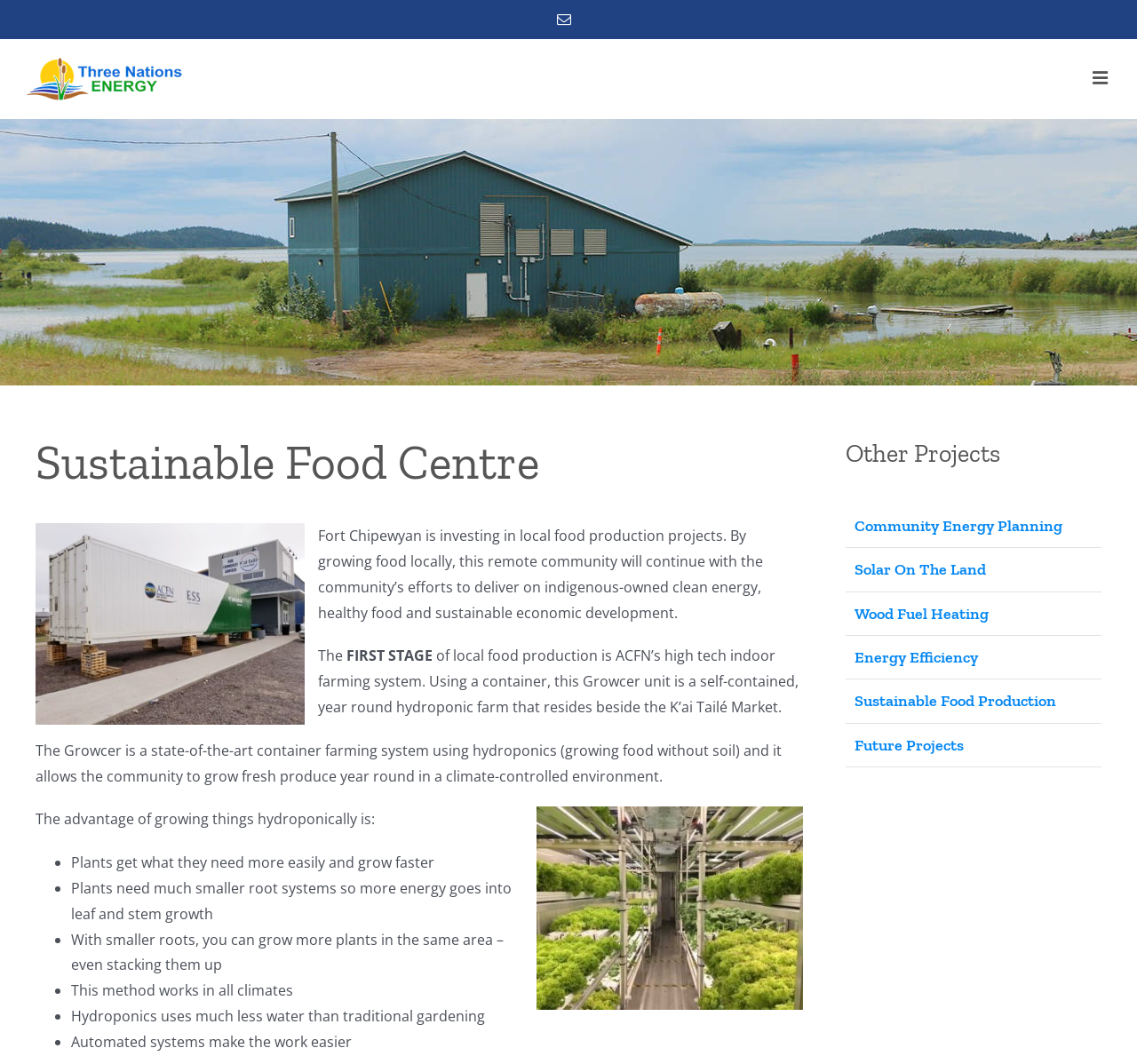Write an extensive caption that covers every aspect of the webpage.

The webpage is about the Sustainable Food Production Centre (SFPC) and its initiatives. At the top left, there is a logo of Three Nations Energy, and next to it, an email link is located. On the top right, a toggle button for the mobile menu is situated.

Below the logo, a large image spans the entire width of the page, taking up about a third of the screen. Above this image, a heading "Sustainable Food Centre" is displayed. 

The main content of the page is divided into two sections. The first section describes the SFPC's efforts in local food production, with a focus on the community's indigenous-owned clean energy, healthy food, and sustainable economic development. This section includes several paragraphs of text, explaining the benefits of hydroponic farming and its advantages, such as faster plant growth, smaller root systems, and water conservation.

The second section, located on the right side of the page, is titled "Other Projects" and features a secondary navigation menu with links to other projects, including Community Energy Planning, Solar On The Land, Wood Fuel Heating, Energy Efficiency, Sustainable Food Production, and Future Projects.